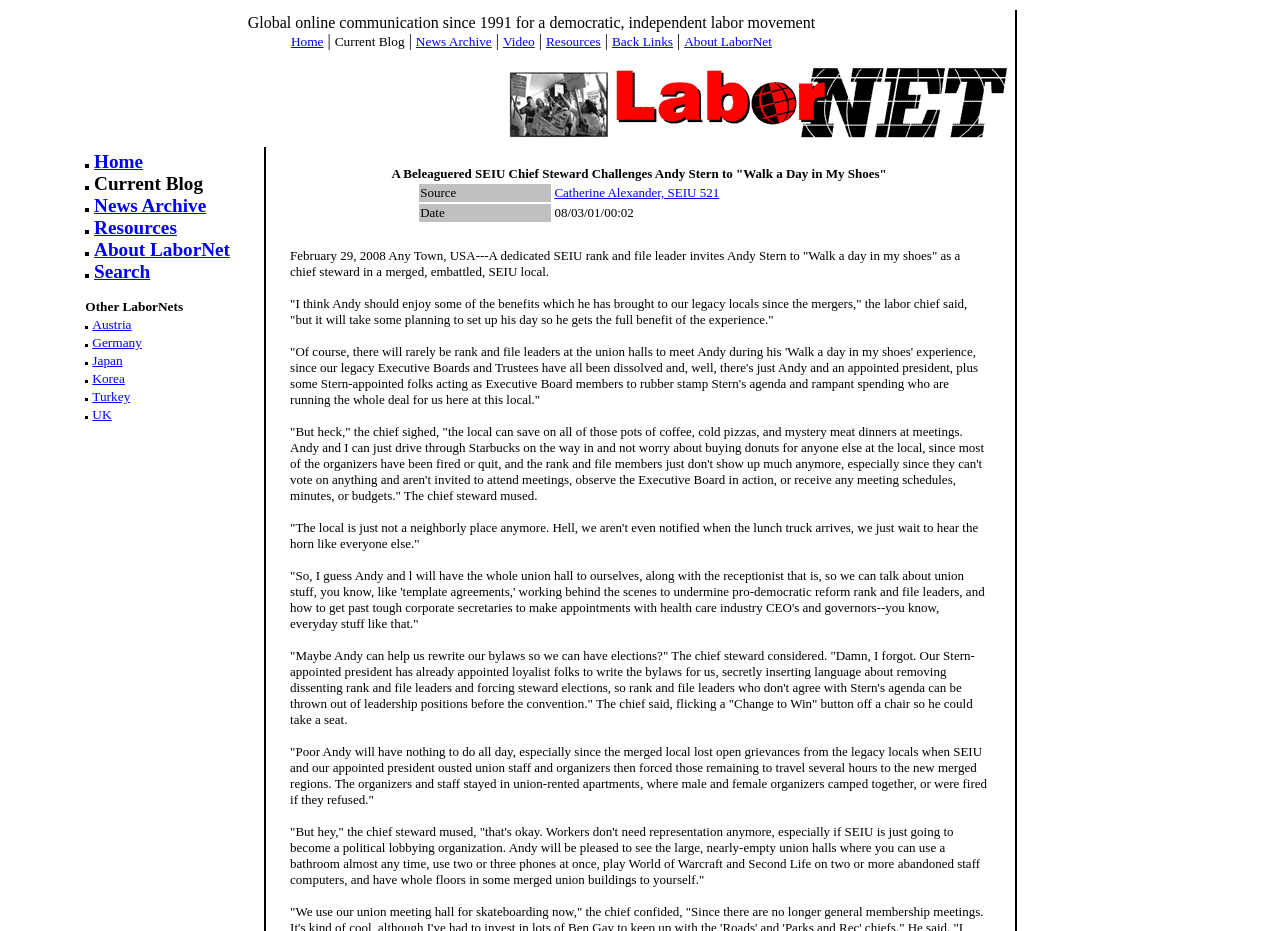Use a single word or phrase to answer the question:
What is the date mentioned in the webpage content?

08/03/01/00:02